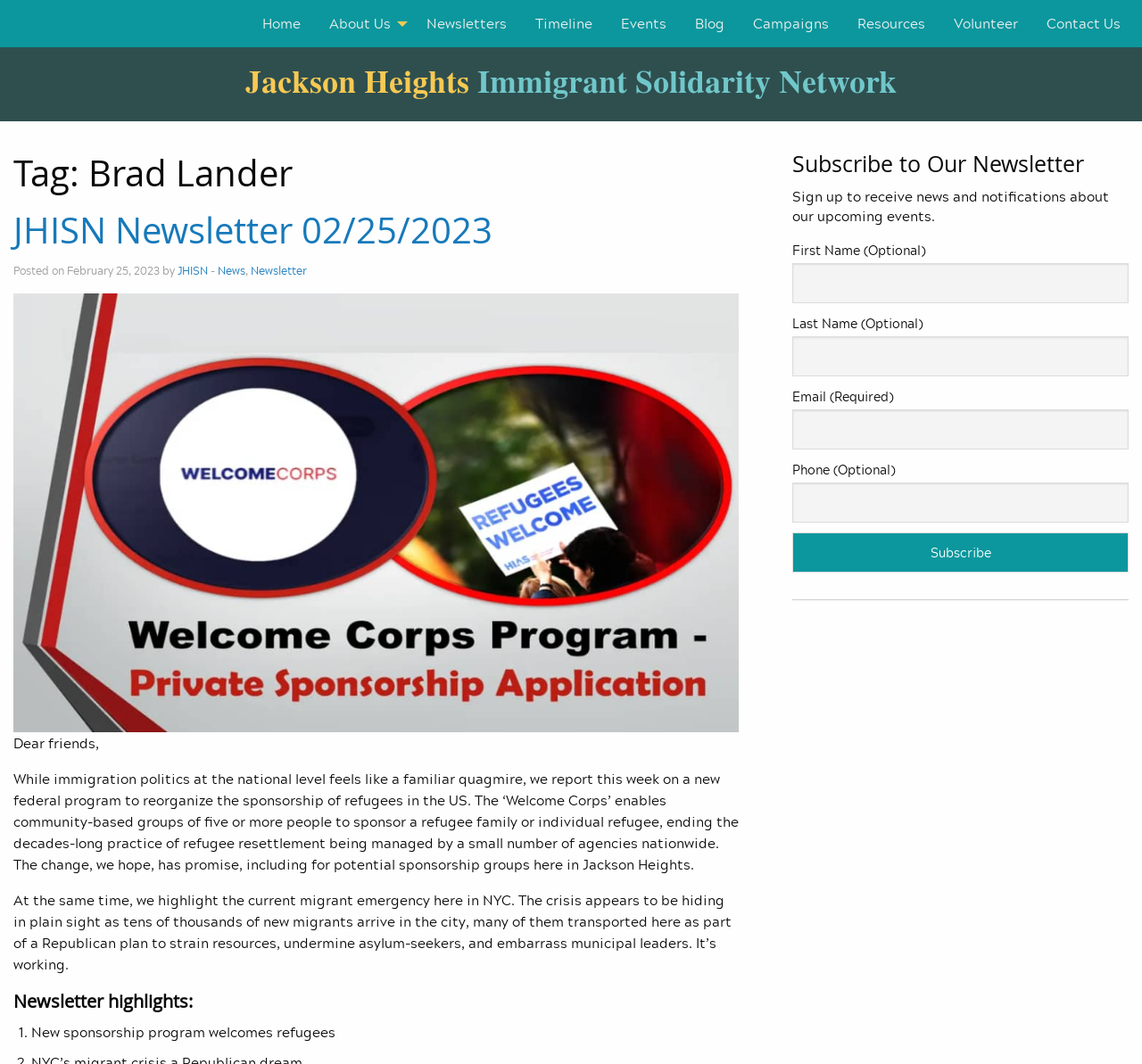What is the current situation in NYC mentioned in the newsletter?
Based on the image, give a concise answer in the form of a single word or short phrase.

Migrant emergency